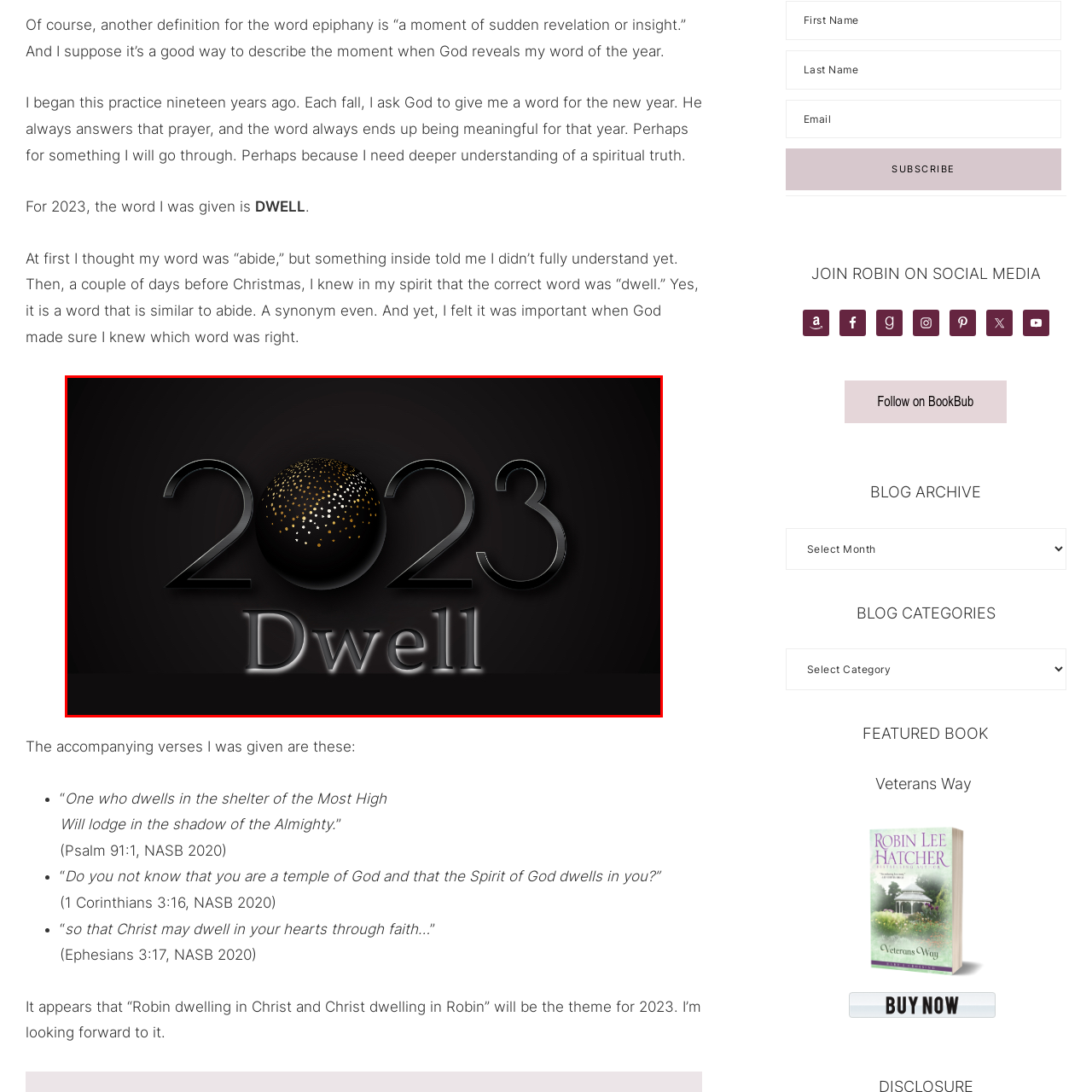What is the style of the typography used for '2023' and 'Dwell'?
Please observe the details within the red bounding box in the image and respond to the question with a detailed explanation based on what you see.

The caption describes the typography of '2023' and 'Dwell' as sleek and modern, conveying a sense of sophistication and purpose. This suggests that the font style is clean, minimalist, and contemporary.